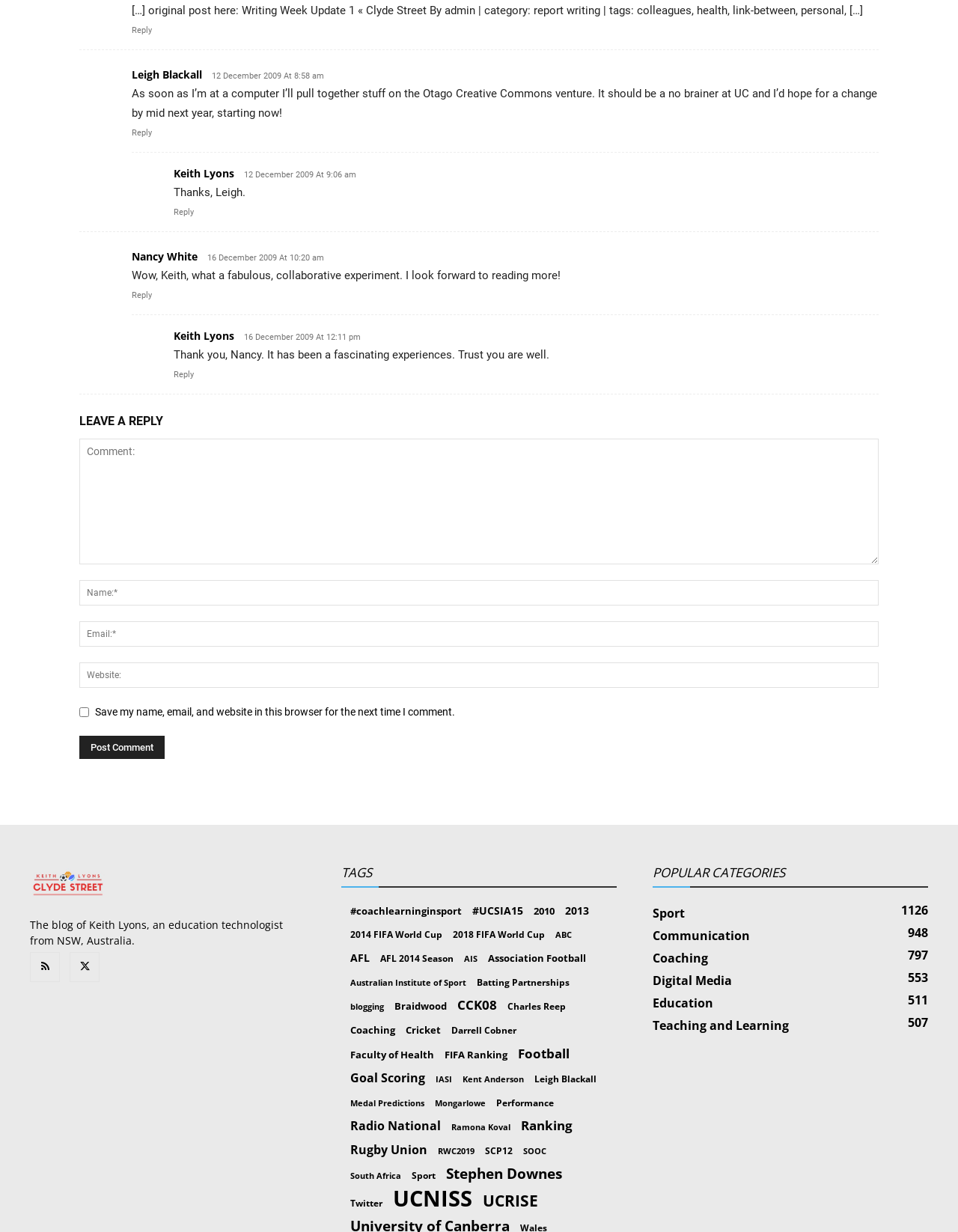Determine the bounding box coordinates of the target area to click to execute the following instruction: "Leave a reply."

[0.083, 0.333, 0.917, 0.352]